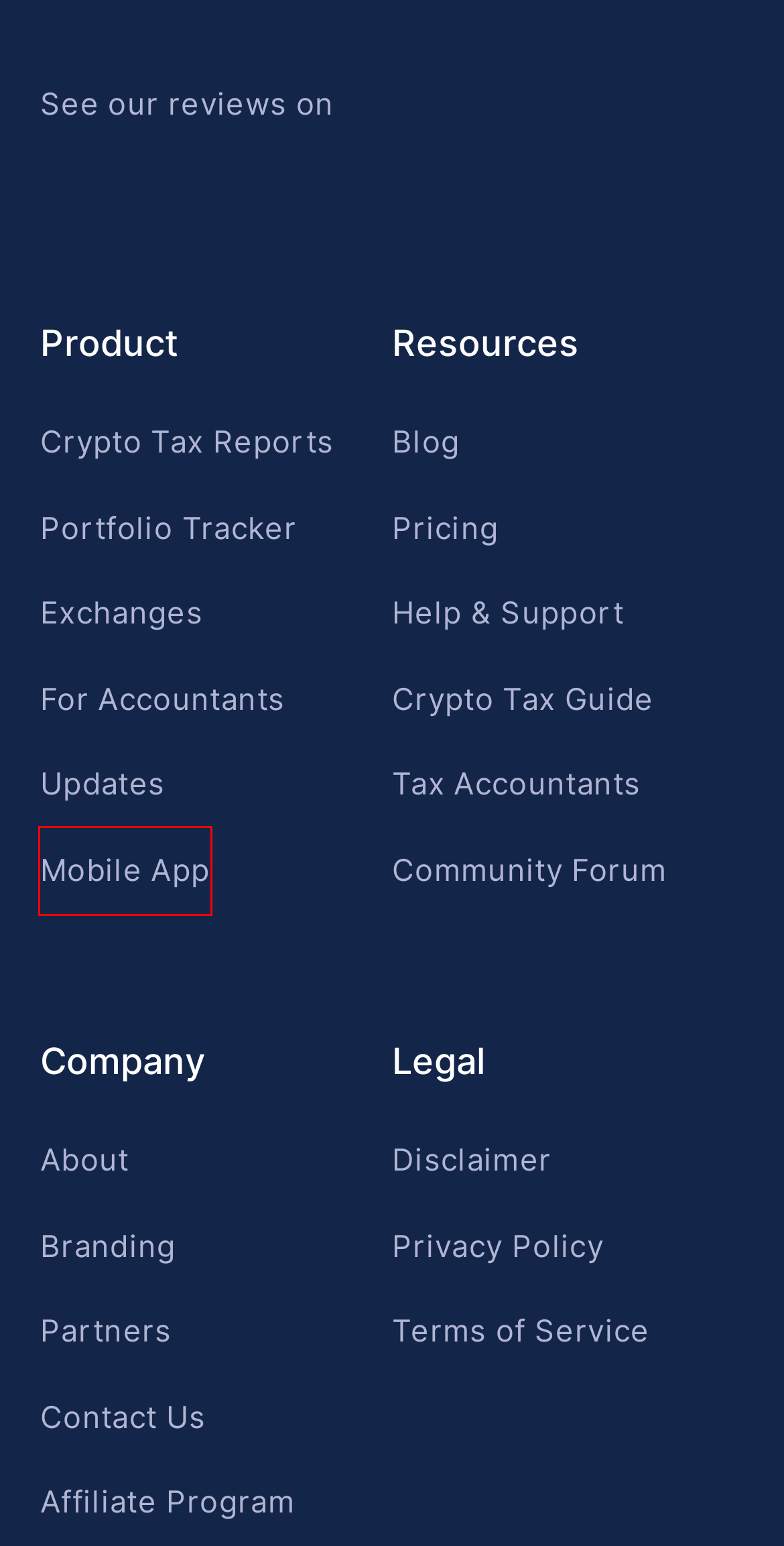Given a screenshot of a webpage with a red rectangle bounding box around a UI element, select the best matching webpage description for the new webpage that appears after clicking the highlighted element. The candidate descriptions are:
A. Branding | Coinpanda
B. Free Crypto Mobile App | Coinpanda
C. Support | Coinpanda
D. Coinpanda Feedback
E. Partner with Coinpanda | Coinpanda
F. Crypto Taxes USA: Ultimate Guide for 2023 | Coinpanda
G. About Coinpanda — Crypto Tax Software
H. Contact Us | Coinpanda

B